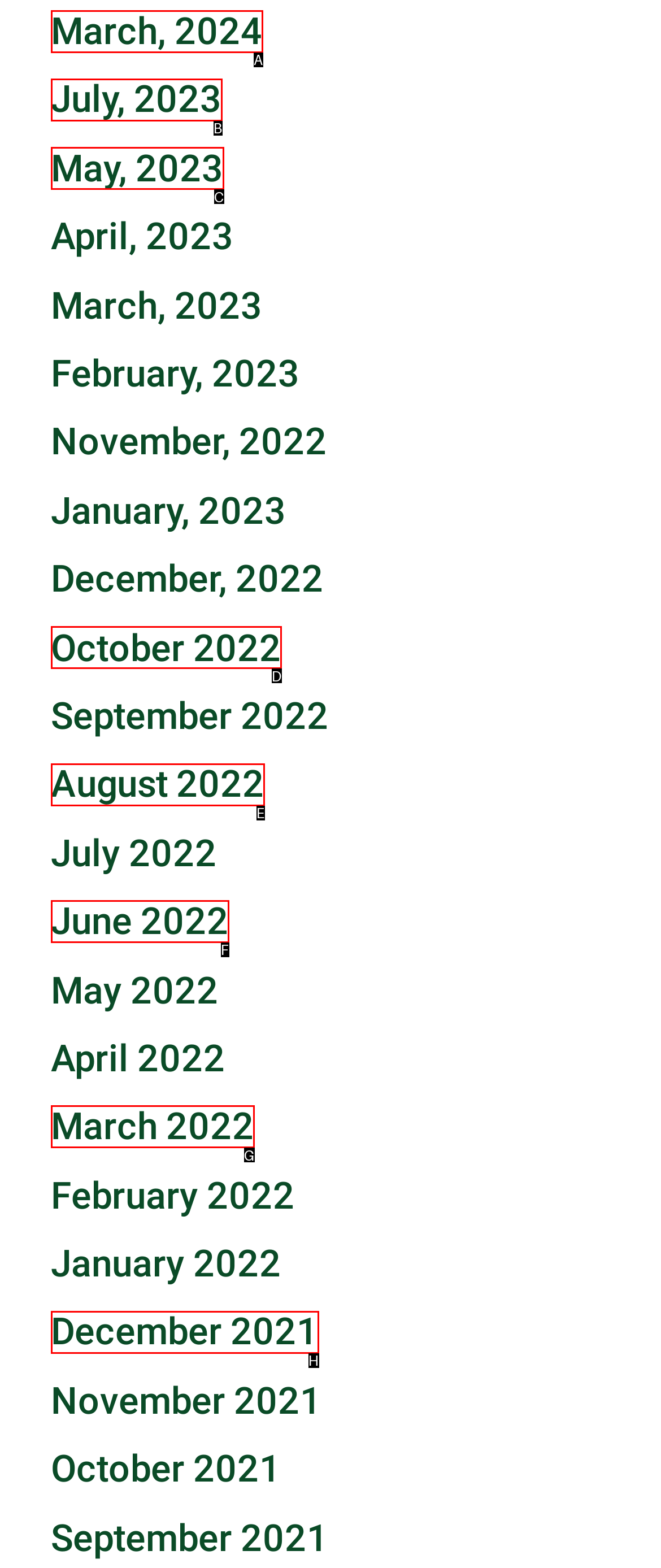Identify the HTML element that matches the description: August 2022. Provide the letter of the correct option from the choices.

E